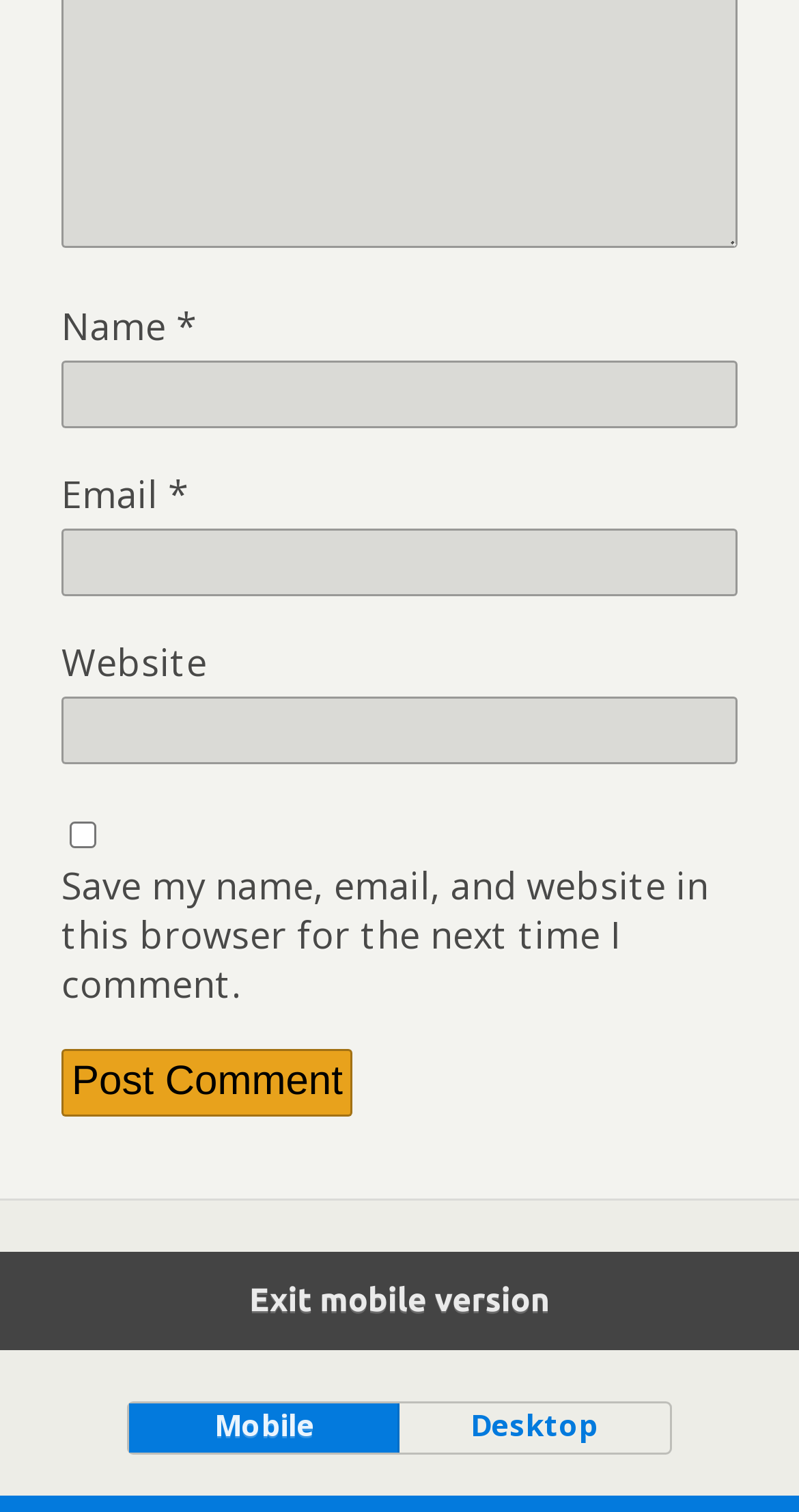Please identify the bounding box coordinates for the region that you need to click to follow this instruction: "Input your email".

[0.077, 0.35, 0.923, 0.395]